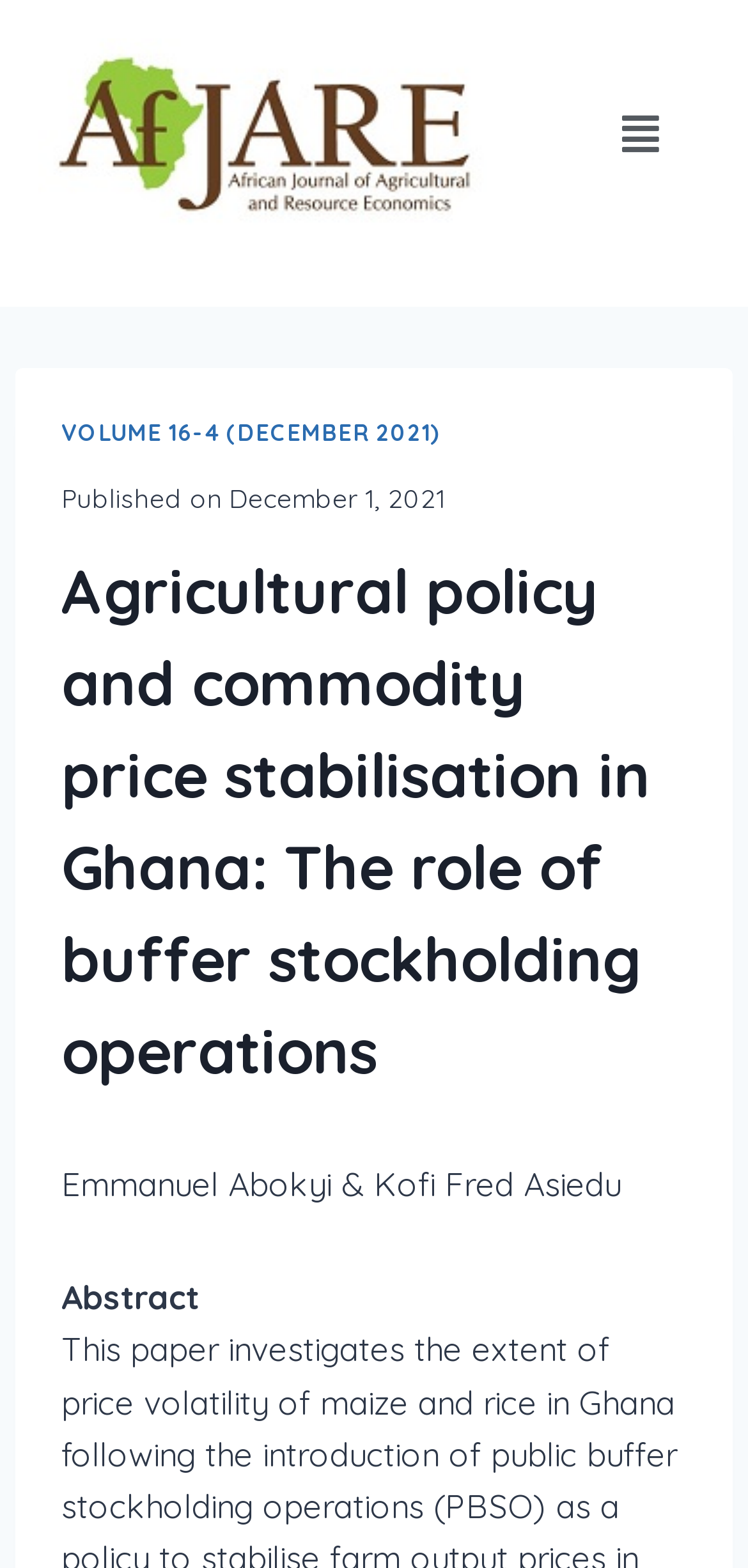Give a concise answer of one word or phrase to the question: 
What is the volume number of the journal?

16-4